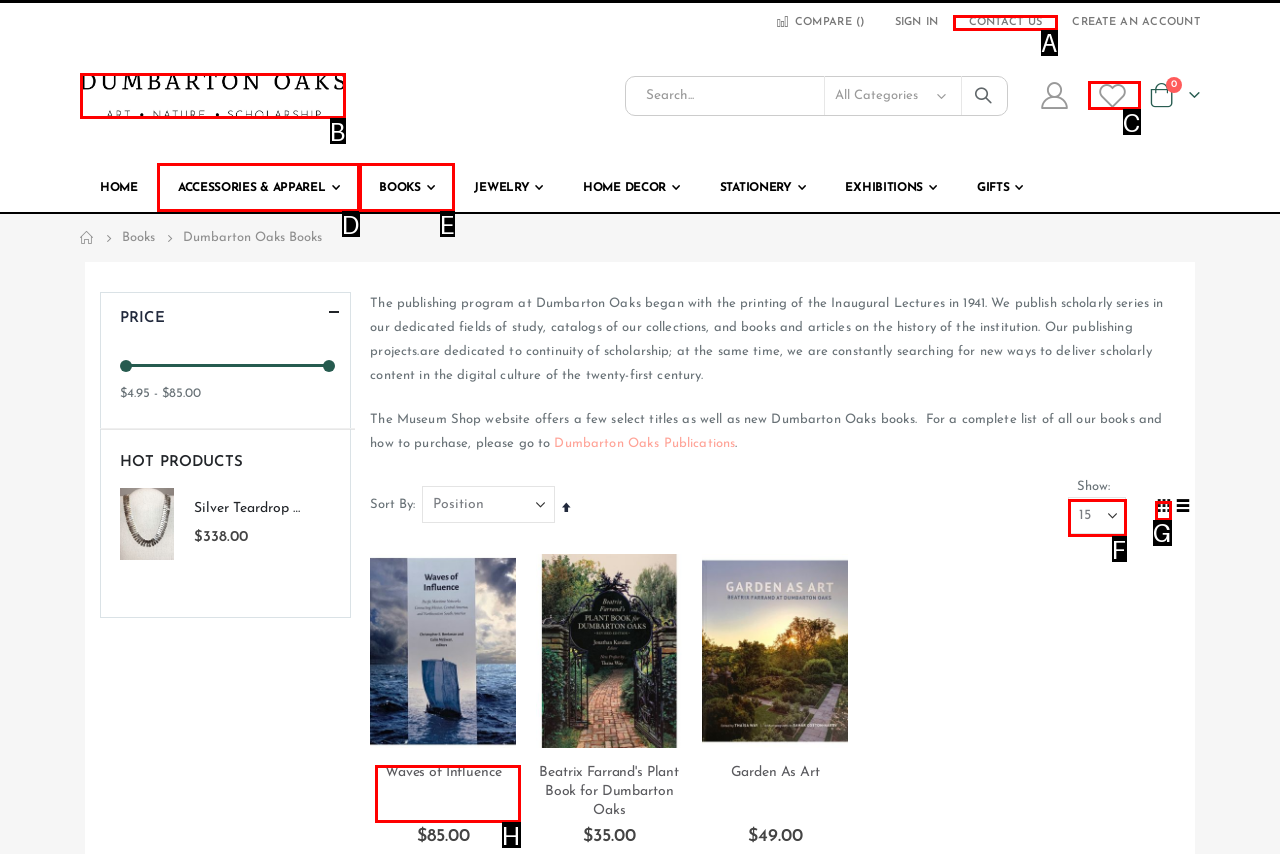Identify the HTML element I need to click to complete this task: View company address Provide the option's letter from the available choices.

None